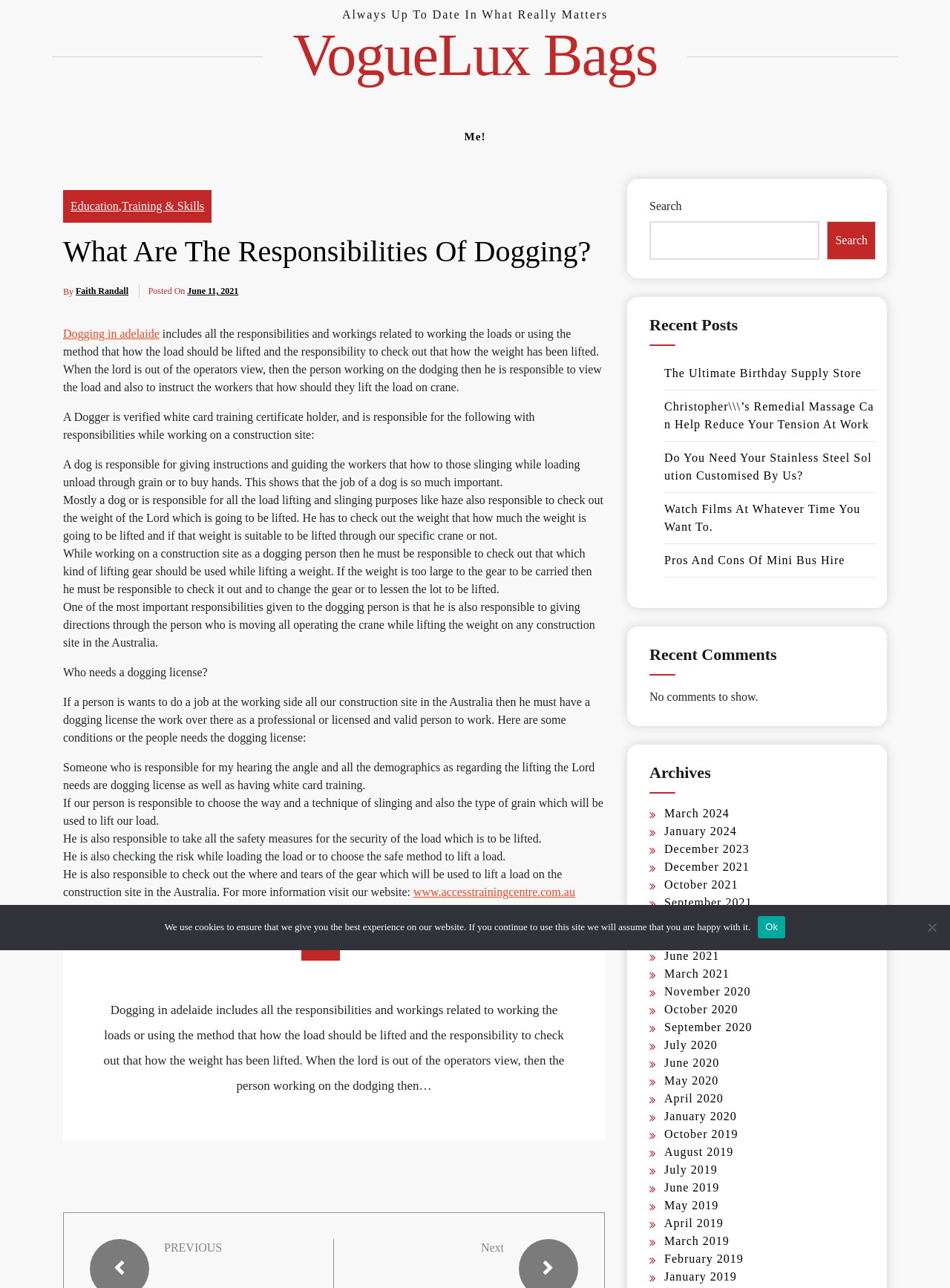Give a one-word or short phrase answer to the question: 
What is required to work as a dogger in Australia?

A dogging license